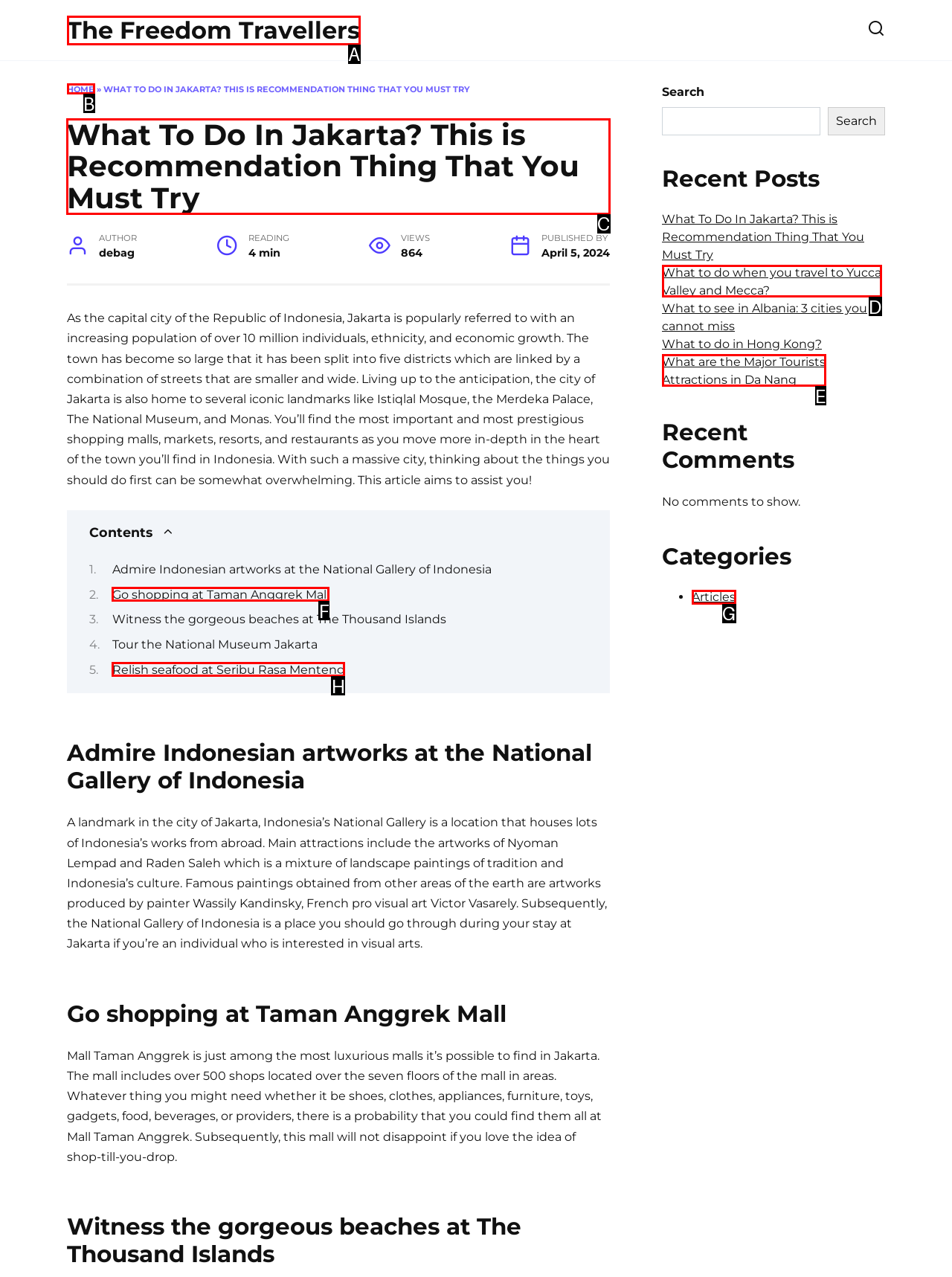To complete the task: Read the article about what to do in Jakarta, which option should I click? Answer with the appropriate letter from the provided choices.

C